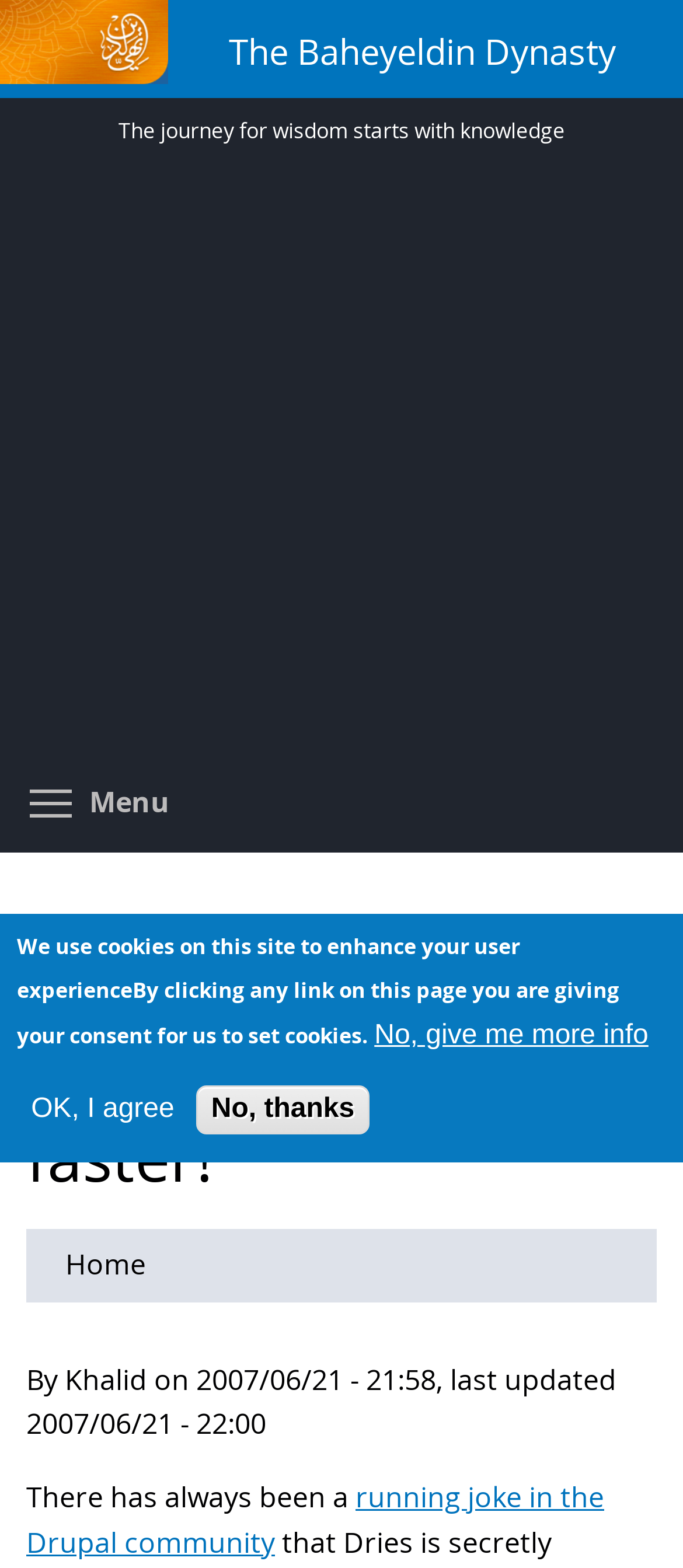Provide a thorough summary of the webpage.

The webpage is about a blog post titled "Yes, it is true: Java can run Drupal faster!" on The Baheyeldin Dynasty website. At the top left corner, there is a link to "Skip to main content". Below it, there is a site header banner that spans the entire width of the page. Within the banner, there is a link to the "Home" page, accompanied by a small "Home" icon, and a static text that reads "The journey for wisdom starts with knowledge".

Below the banner, there is an advertisement iframe that takes up most of the width of the page. The main content of the webpage starts with a heading that reads "Yes, it is true: Java can run Drupal faster!", which is positioned near the top center of the page.

Underneath the heading, there is a navigation section labeled "Website Orientation" that contains a link to the "Home" page. Below it, there is a footer section that includes a static text with the author's name, date, and time of the post, as well as a brief excerpt from the article.

On the right side of the page, there is a notification about cookies, which is accompanied by three buttons: "No, give me more info", "OK, I agree", and "No, thanks". The notification and buttons are positioned near the bottom right corner of the page.